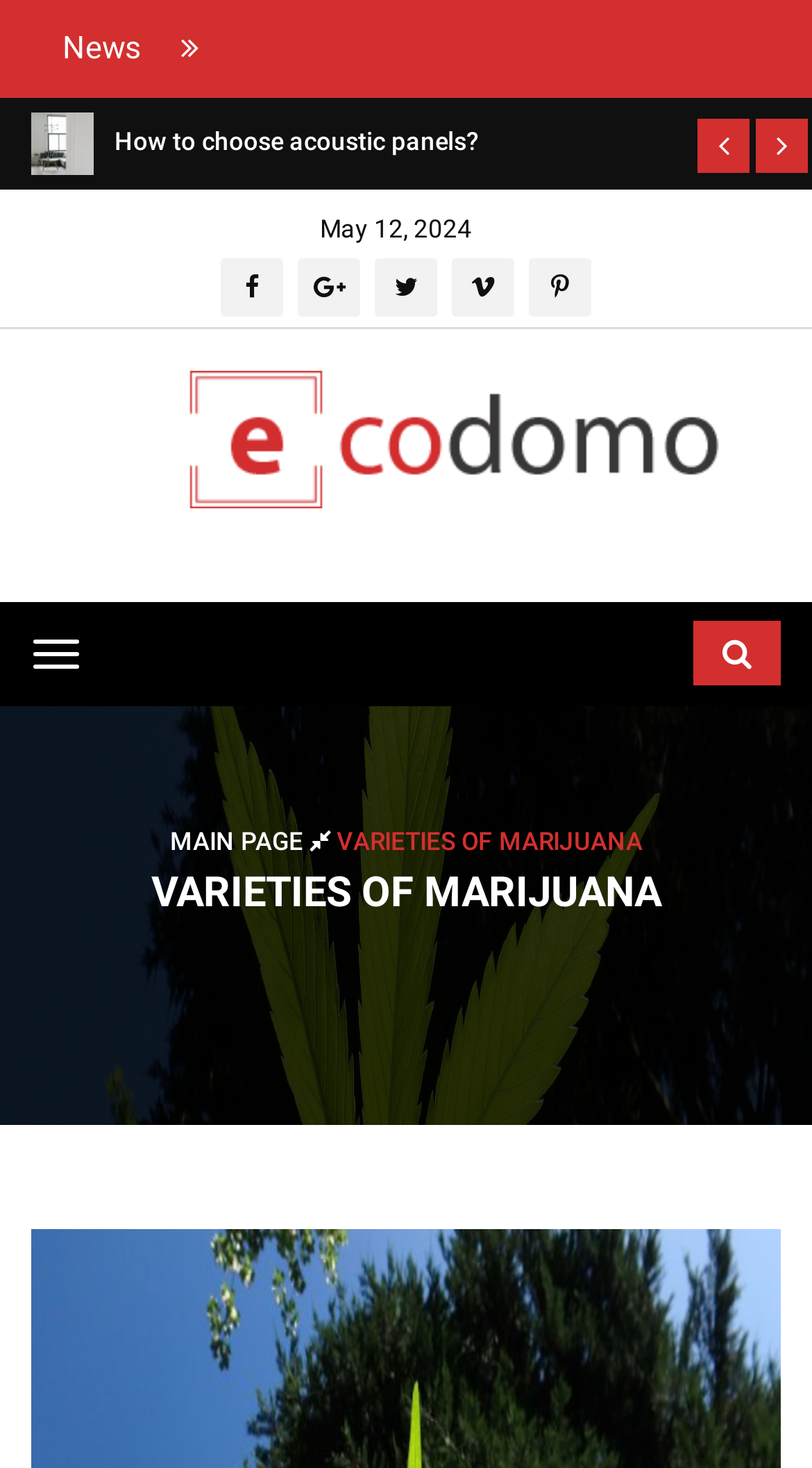Please predict the bounding box coordinates (top-left x, top-left y, bottom-right x, bottom-right y) for the UI element in the screenshot that fits the description: Main page

[0.209, 0.563, 0.414, 0.583]